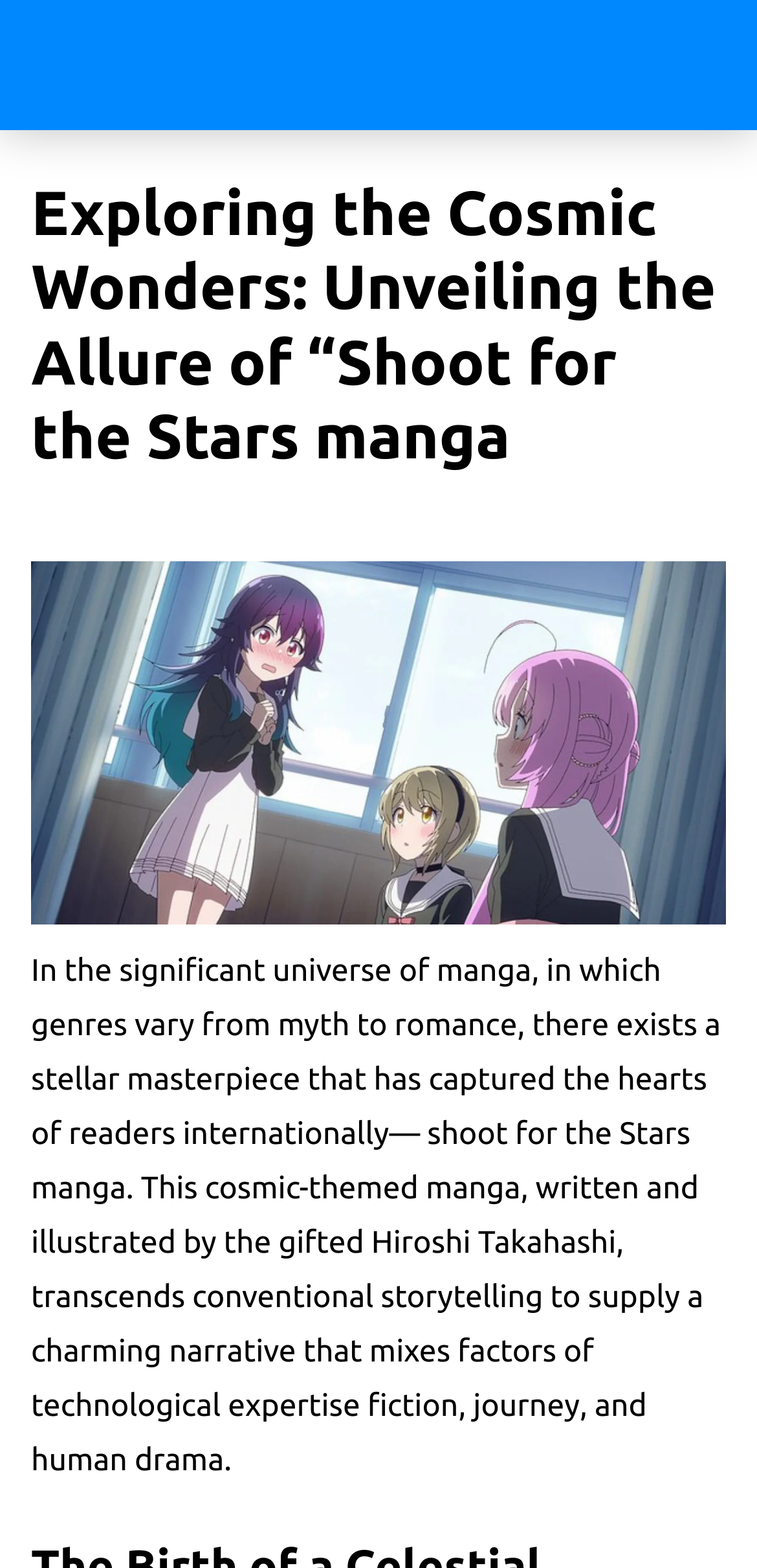Determine the main headline from the webpage and extract its text.

Exploring the Cosmic Wonders: Unveiling the Allure of “Shoot for the Stars manga